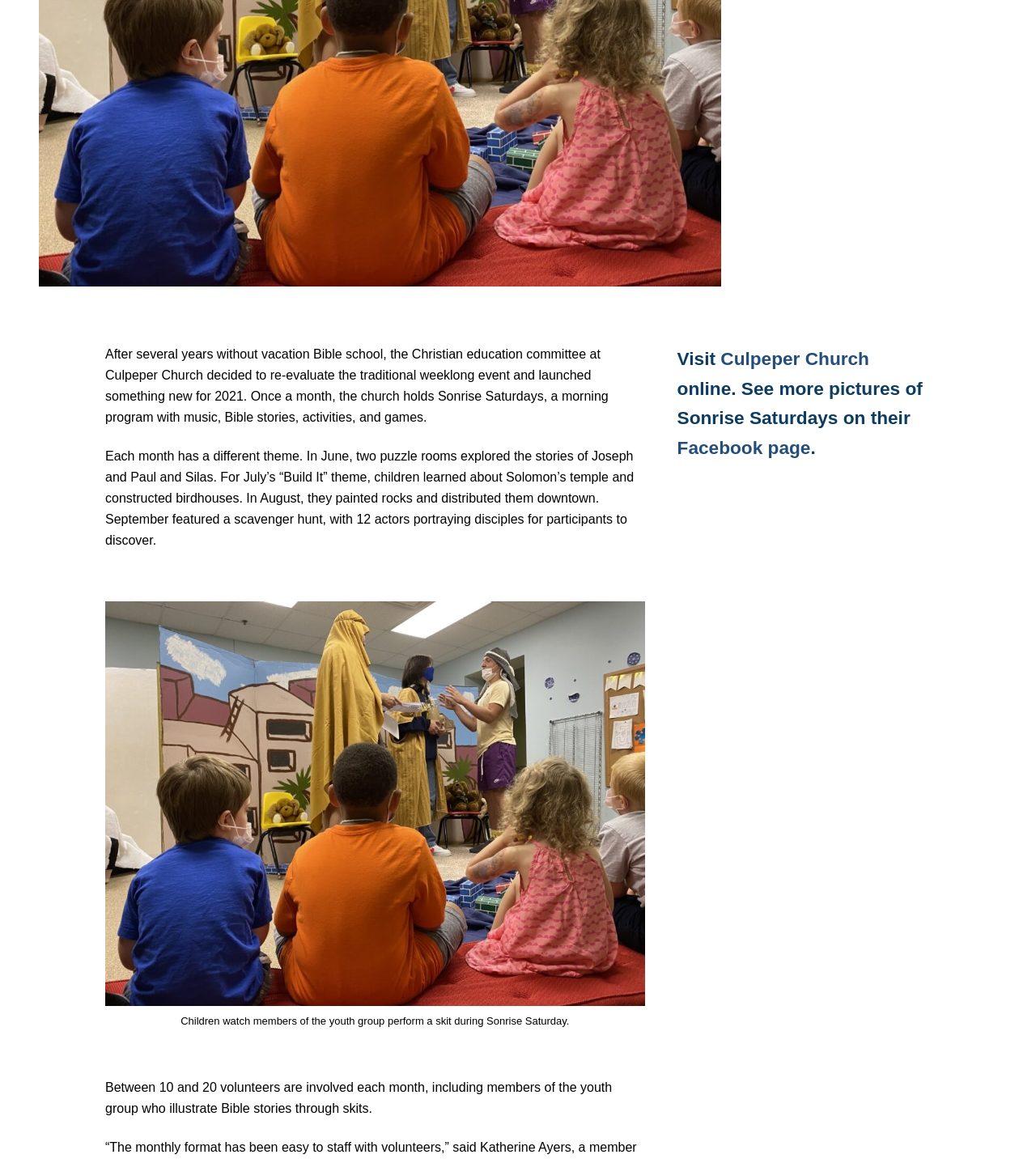Given the element description "History" in the screenshot, predict the bounding box coordinates of that UI element.

[0.2, 0.093, 0.8, 0.123]